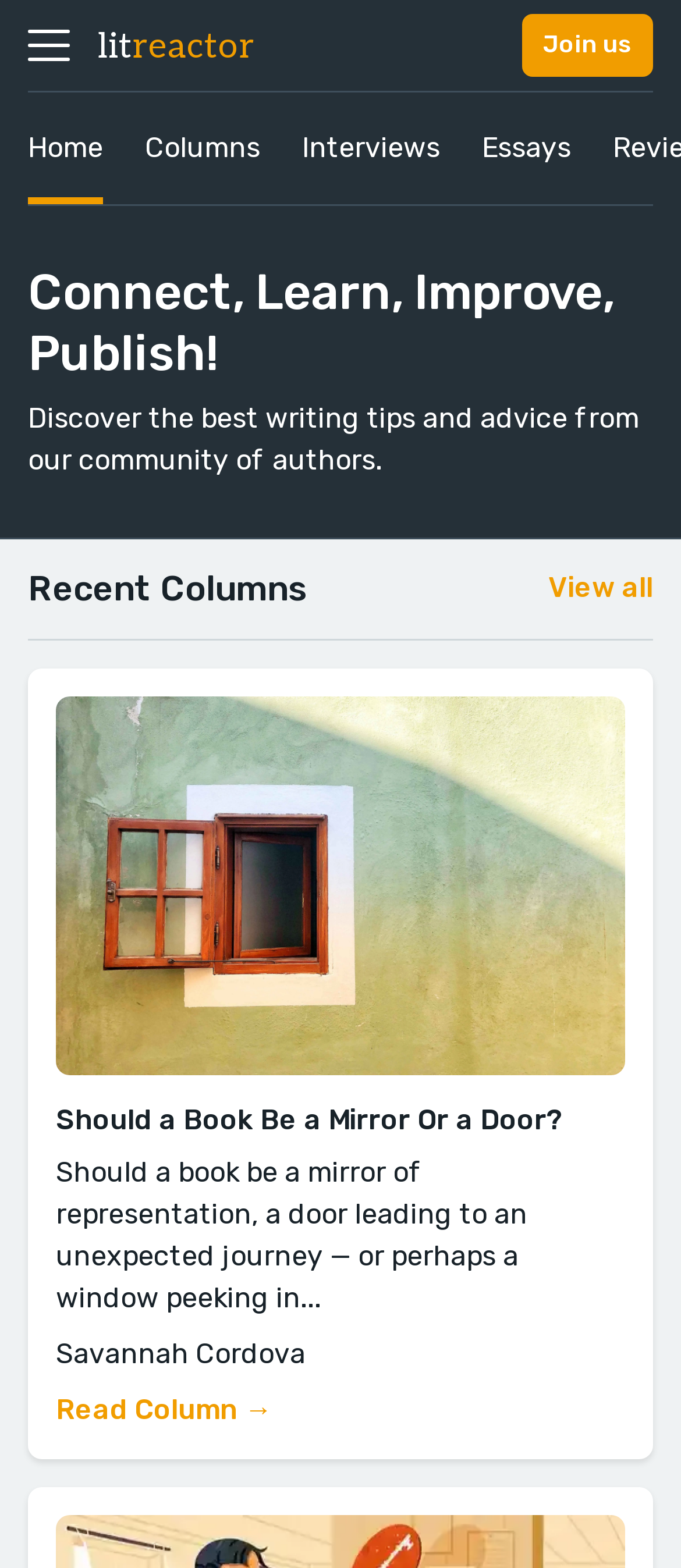Identify the bounding box coordinates for the region to click in order to carry out this instruction: "Click the 'Join us' button". Provide the coordinates using four float numbers between 0 and 1, formatted as [left, top, right, bottom].

[0.767, 0.009, 0.959, 0.049]